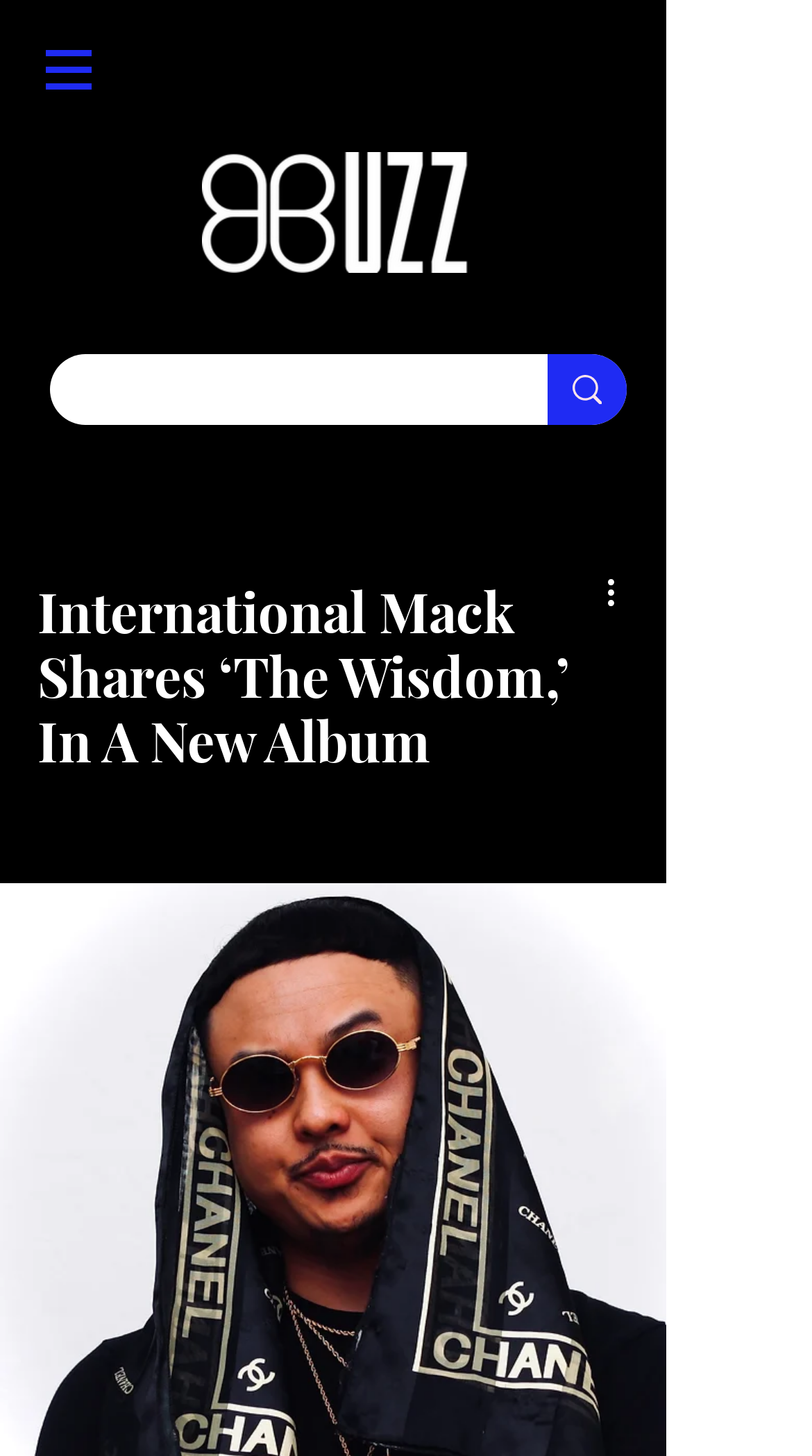What is the purpose of the button with a search icon?
We need a detailed and exhaustive answer to the question. Please elaborate.

The button with a search icon is likely used for searching, as it is accompanied by a search box and is commonly used for searching on websites.